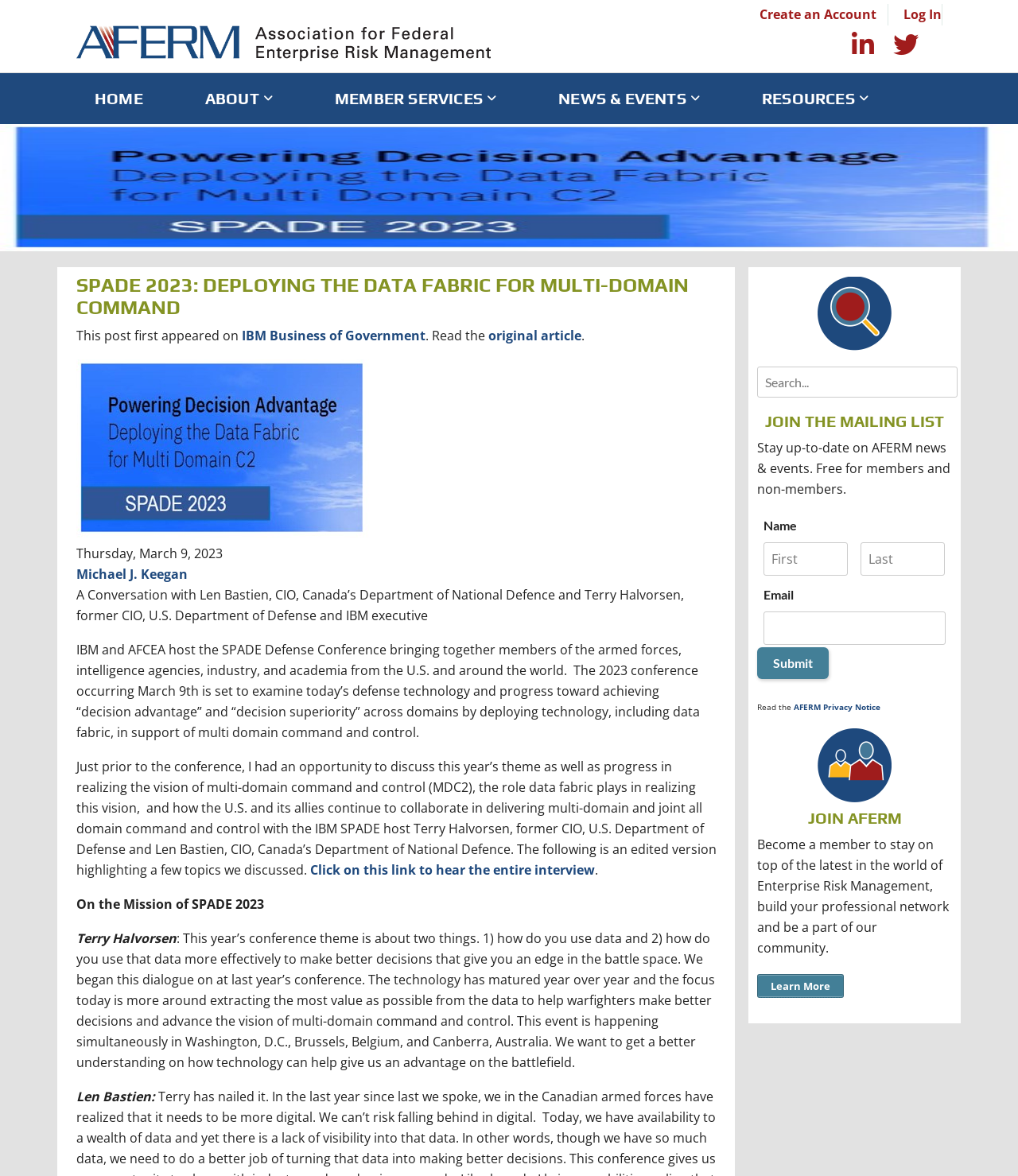Determine the bounding box coordinates for the HTML element mentioned in the following description: "IBM Business of Government". The coordinates should be a list of four floats ranging from 0 to 1, represented as [left, top, right, bottom].

[0.237, 0.278, 0.418, 0.293]